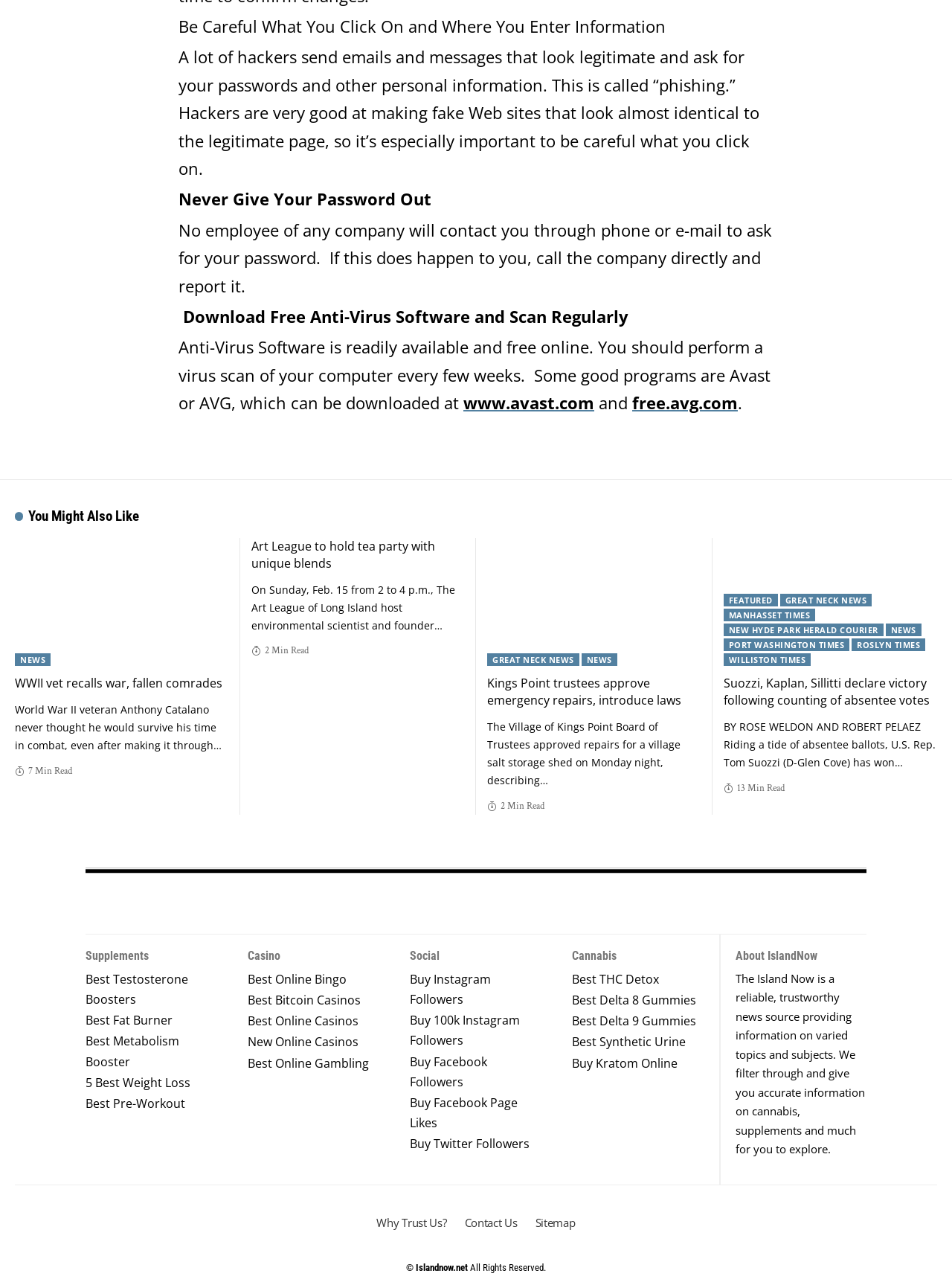Find the bounding box coordinates of the element I should click to carry out the following instruction: "Click on 'WWII vet recalls war, fallen comrades'".

[0.016, 0.418, 0.24, 0.518]